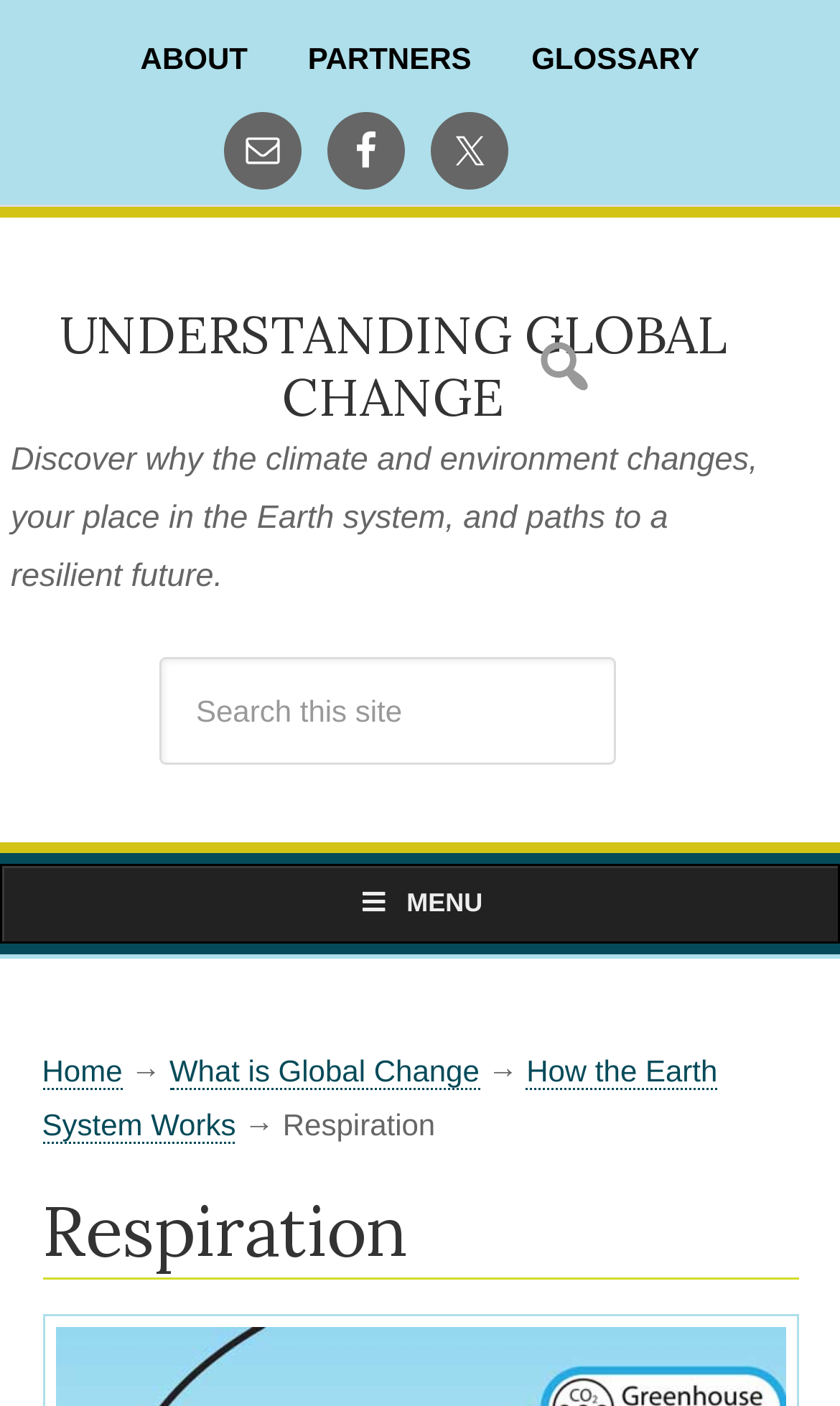What is the current page about?
Please provide an in-depth and detailed response to the question.

The current page is about respiration because the heading 'Respiration' is present on the page, and there is a link 'How the Earth System Works' which suggests that respiration is a part of the earth system.